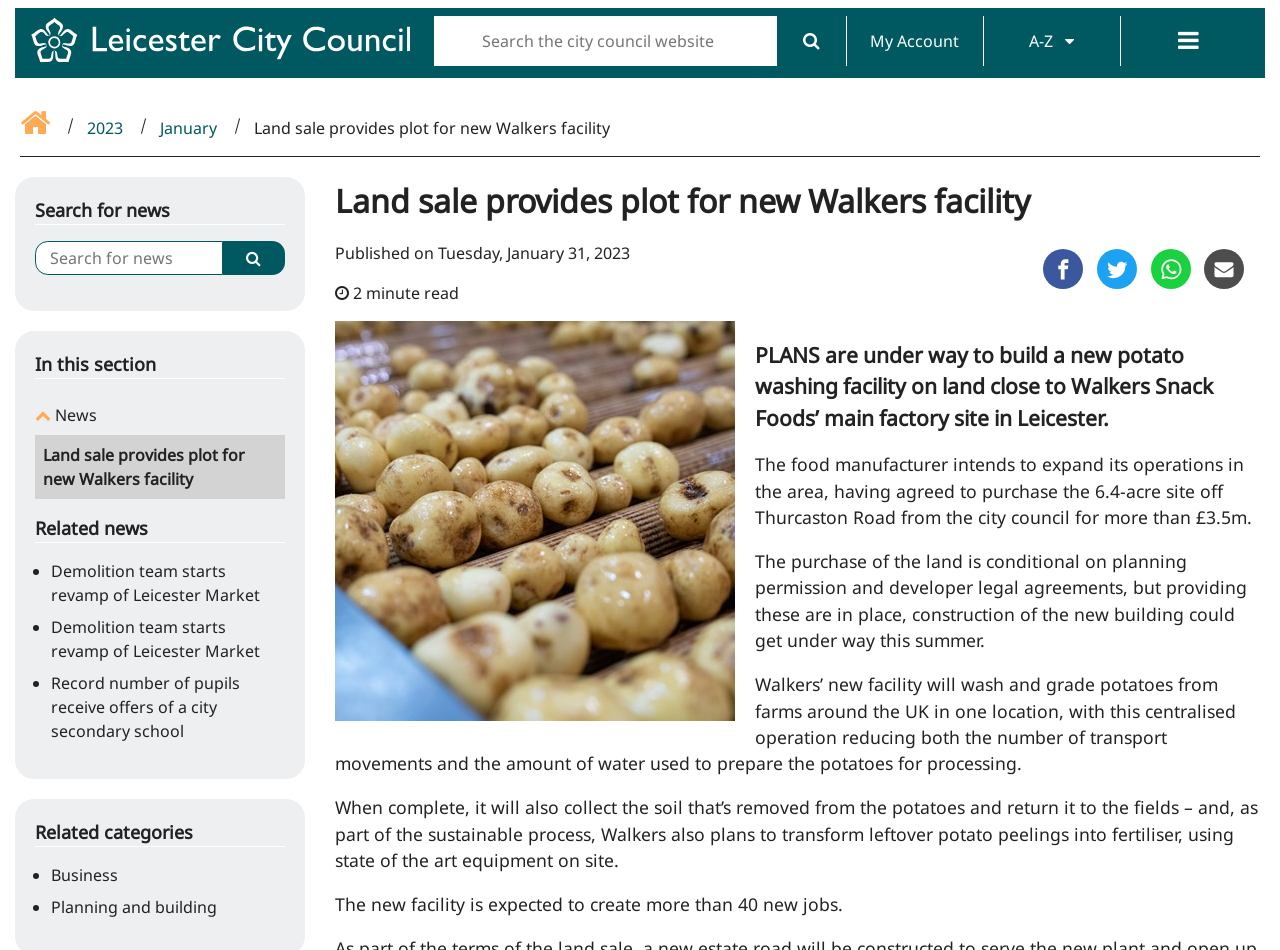Determine the bounding box coordinates for the HTML element described here: "Return to homepage".

[0.018, 0.049, 0.339, 0.073]